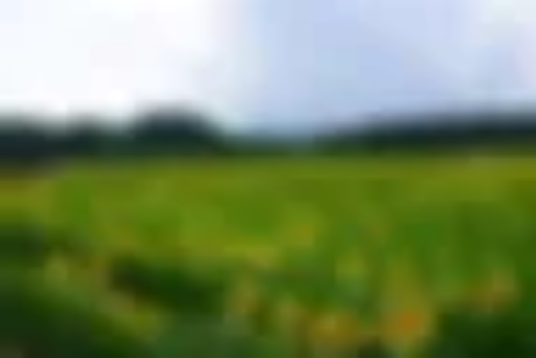Please answer the following question using a single word or phrase: 
What is the effect of sunlight on the sunflower petals?

Soft glow